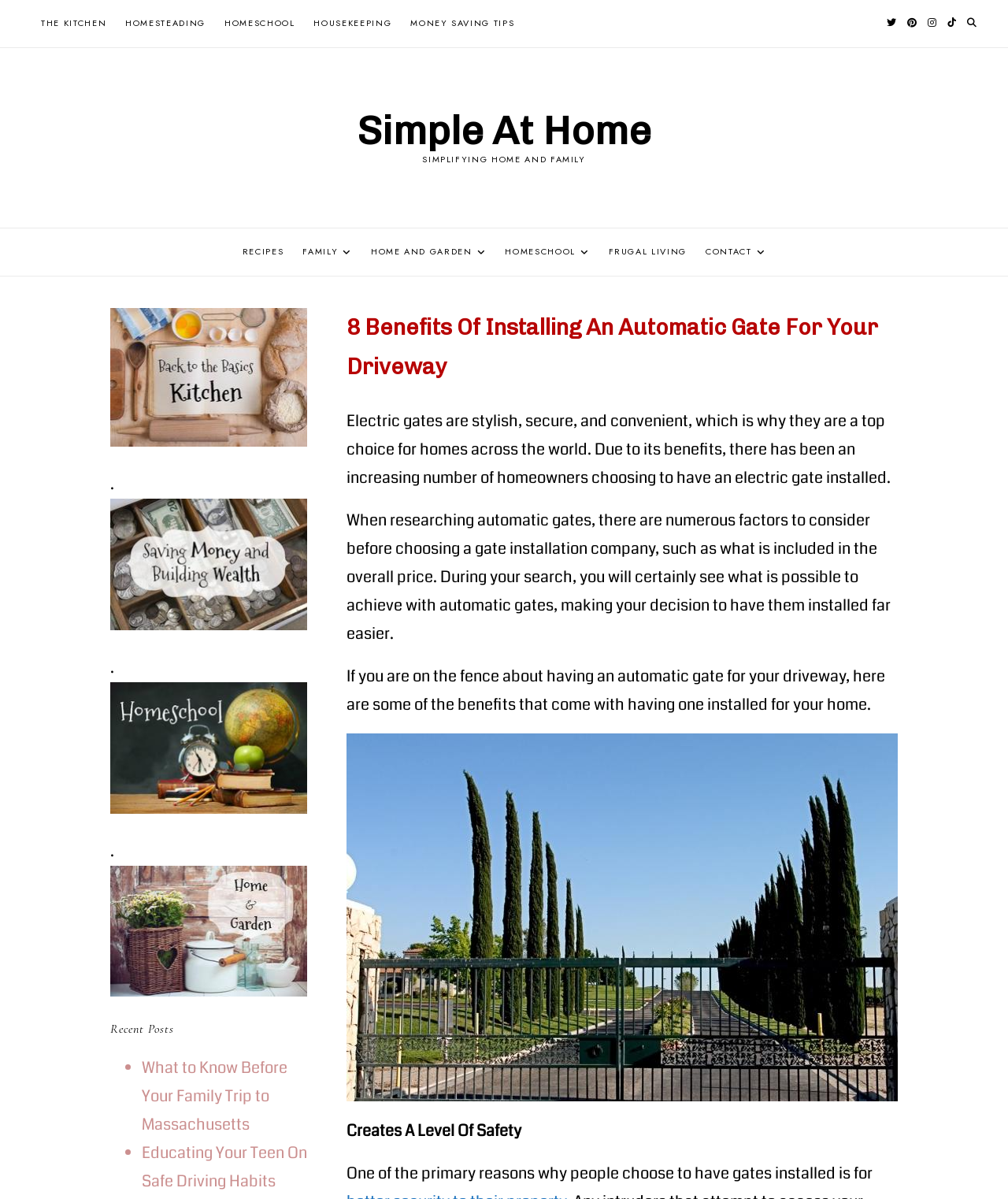What is the purpose of having an automatic gate?
Use the image to give a comprehensive and detailed response to the question.

According to the static text 'One of the primary reasons why people choose to have gates installed is for', I can infer that one of the main purposes of having an automatic gate is for safety.